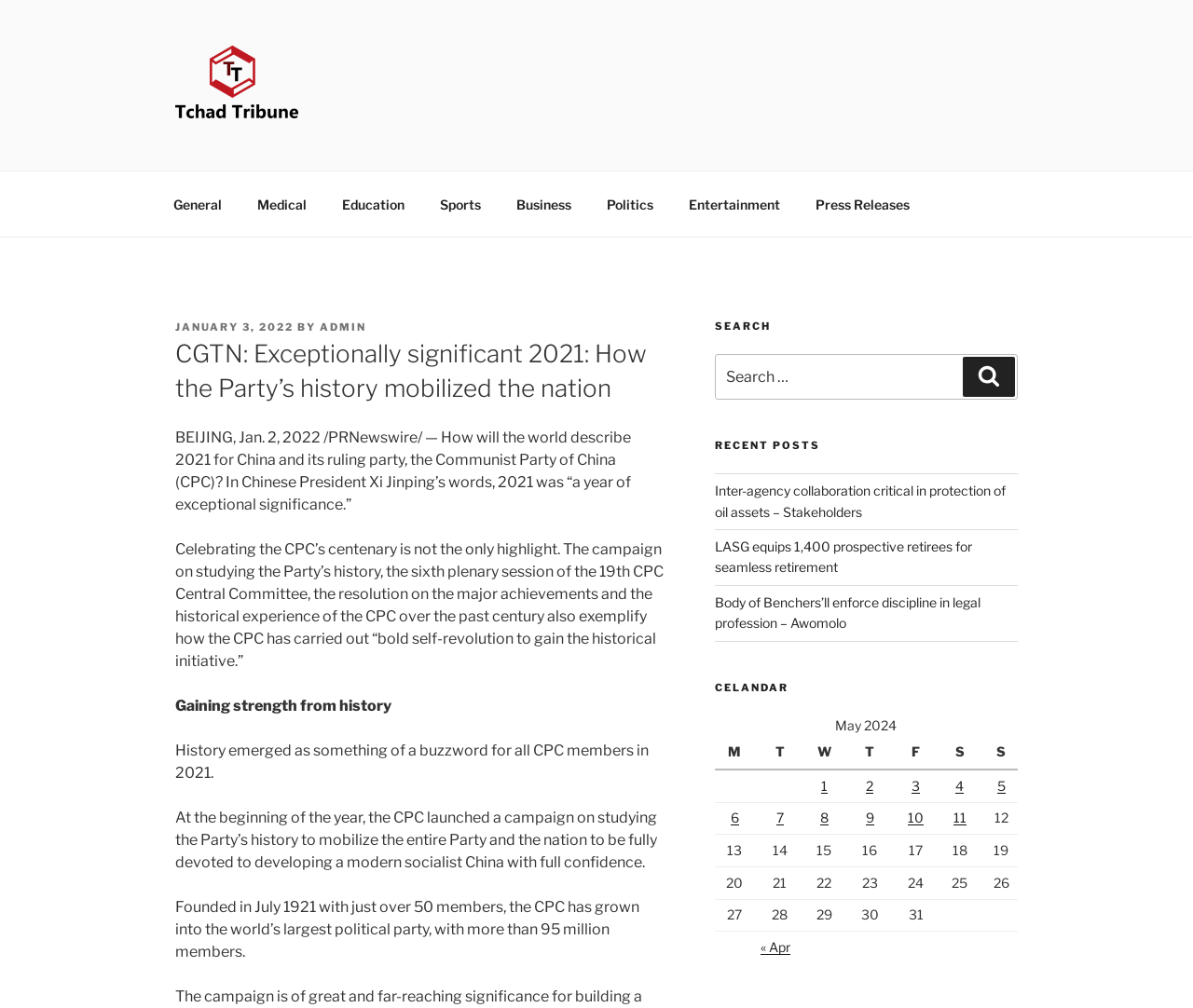Give a succinct answer to this question in a single word or phrase: 
What is the topic of the main article?

CGTN and the Communist Party of China